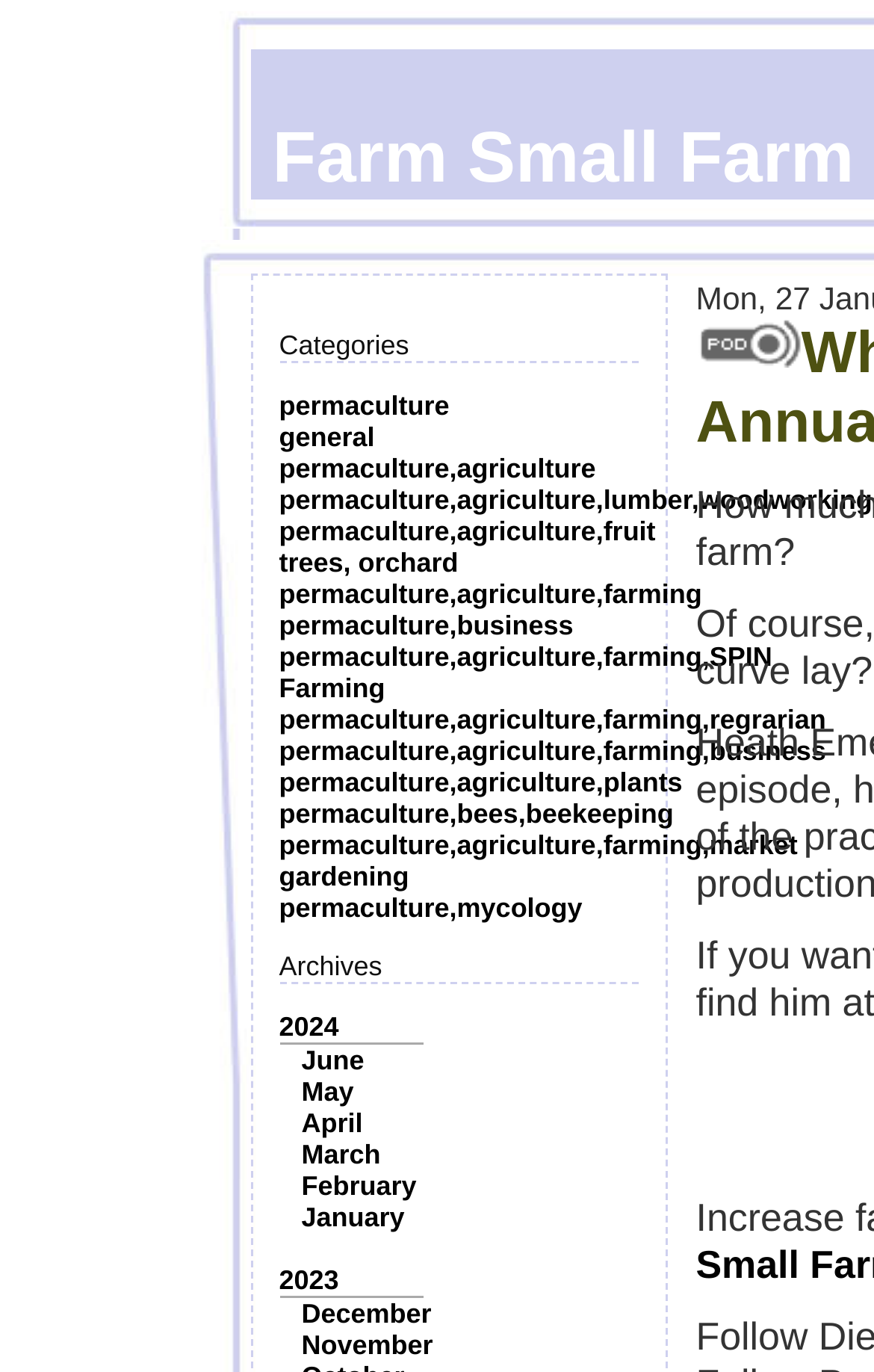Determine the bounding box coordinates for the UI element matching this description: "permaculture,agriculture,fruit trees, orchard".

[0.319, 0.376, 0.75, 0.422]